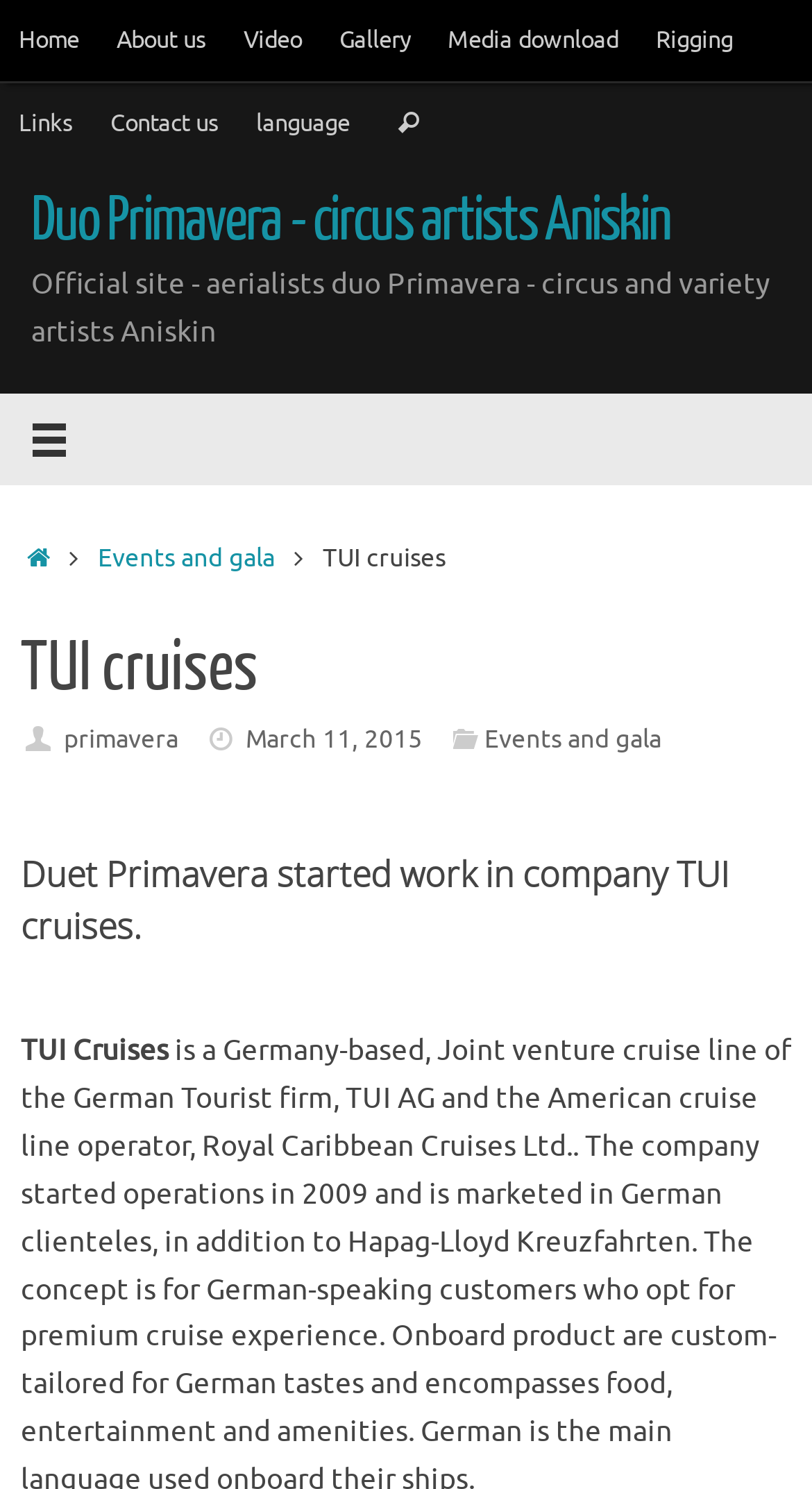Illustrate the webpage with a detailed description.

The webpage is about Duo Primavera, a circus artist duo consisting of Inna and Oleksandr Aniskin. At the top of the page, there is a navigation menu with links to "Home", "About us", "Video", "Gallery", "Media download", "Rigging", and "Links". Below the navigation menu, there is a search bar with a search button and a language selection dropdown.

In the main content area, there is a heading that reads "Duo Primavera - circus artists Aniskin" and a subheading that describes the duo as "aerialists duo Primavera - circus and variety artists Aniskin". Below this, there is a button with an icon and a link to the duo's official site.

On the left side of the page, there is a sidebar with links to "Home", "Events and gala", and "TUI cruises", which is the company the duo works with. There is also a section with author information, a date, and categories related to the duo's work.

The main content of the page appears to be a news article or blog post, with a heading that reads "Duet Primavera started work in company TUI cruises." The article is accompanied by a brief summary or introduction, but the full content is not provided.